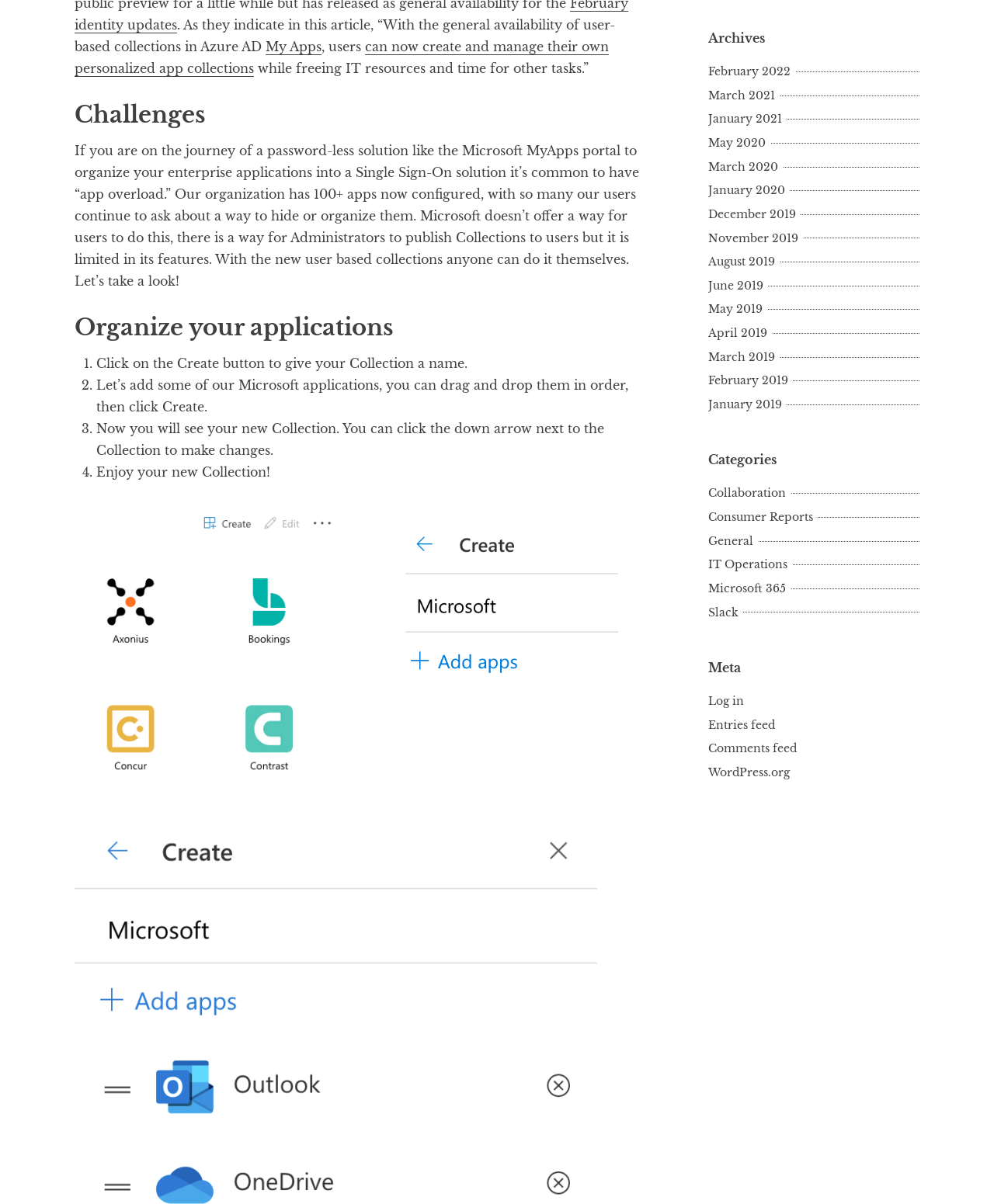Return the bounding box coordinates of the UI element that corresponds to this description: "alt="Azure AD MyApps Collections"". The coordinates must be given as four float numbers in the range of 0 and 1, [left, top, right, bottom].

[0.075, 0.419, 0.352, 0.653]